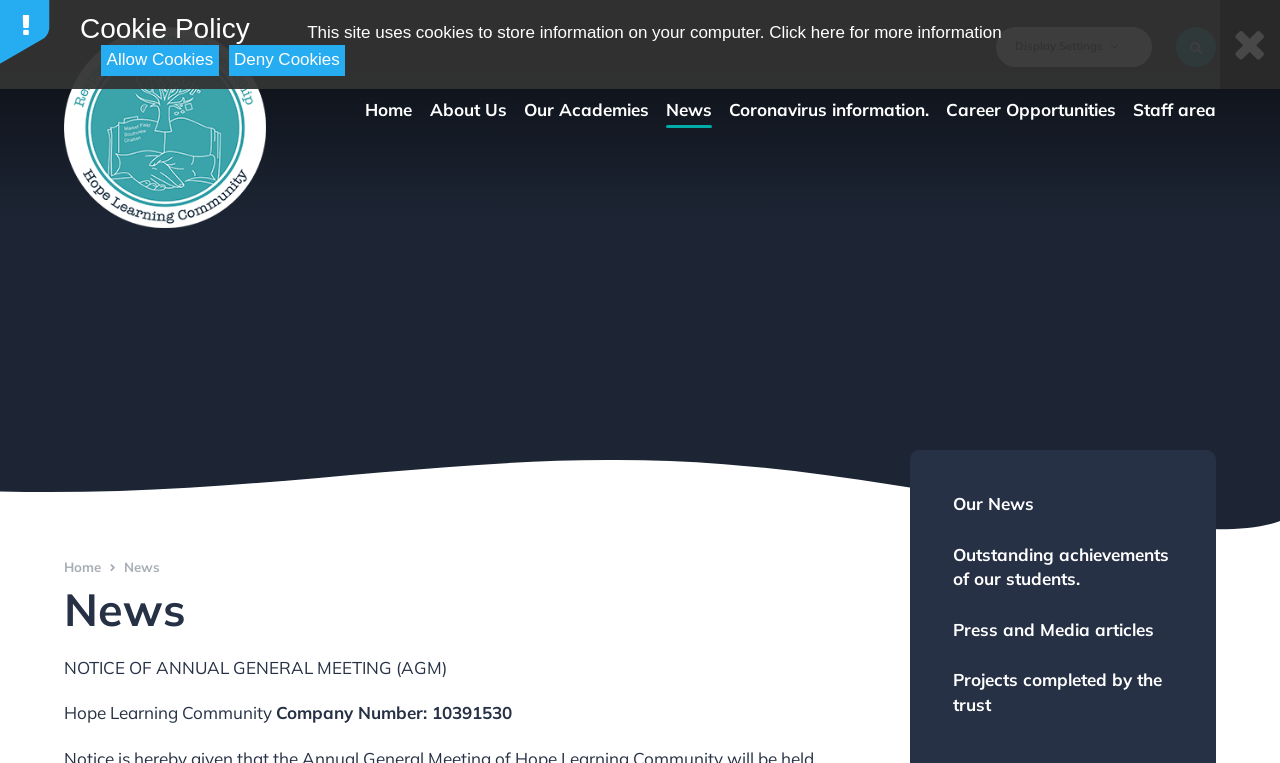Please respond to the question with a concise word or phrase:
How many news articles are listed on the page?

4